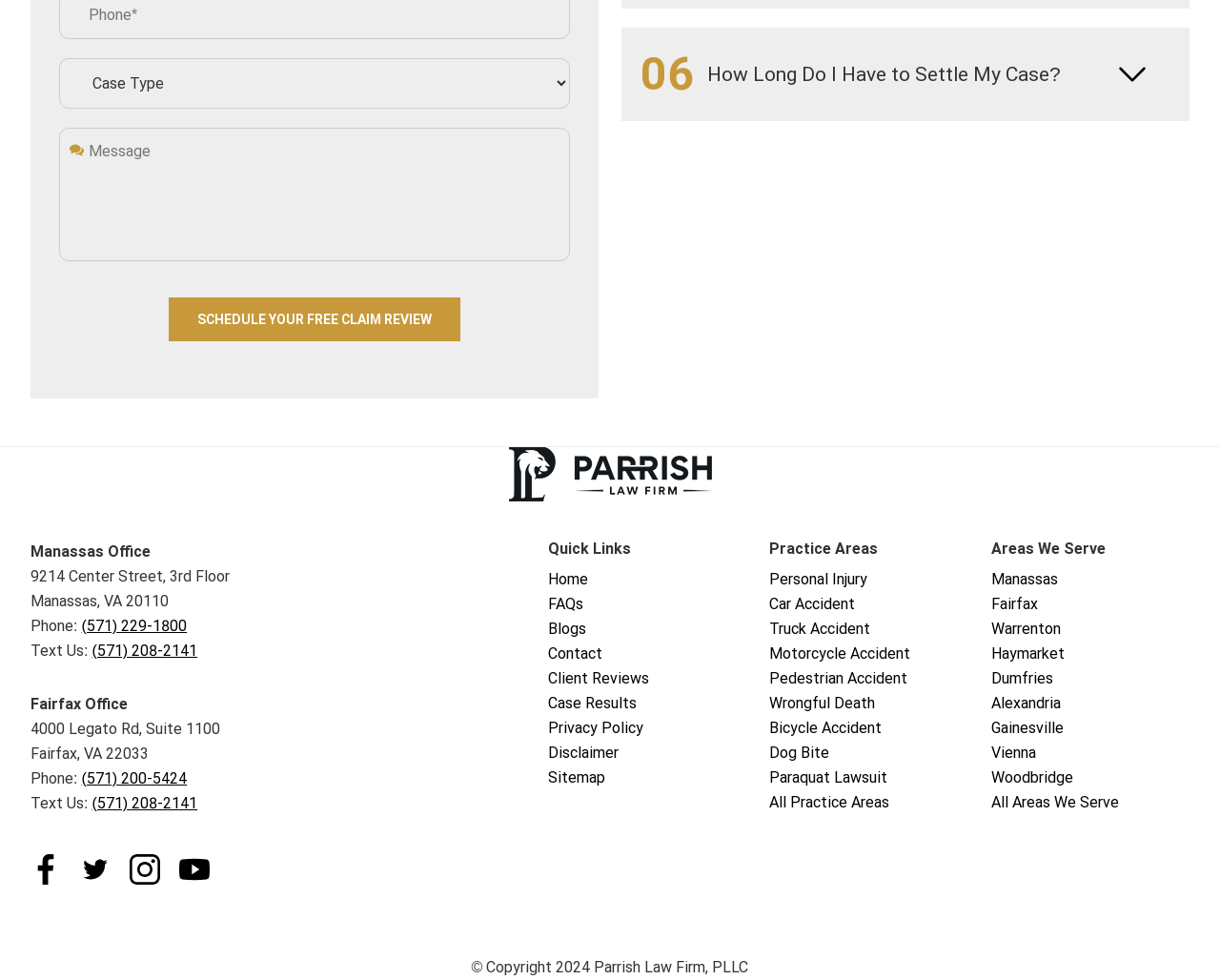Pinpoint the bounding box coordinates of the area that must be clicked to complete this instruction: "Schedule a free claim review".

[0.138, 0.303, 0.377, 0.348]